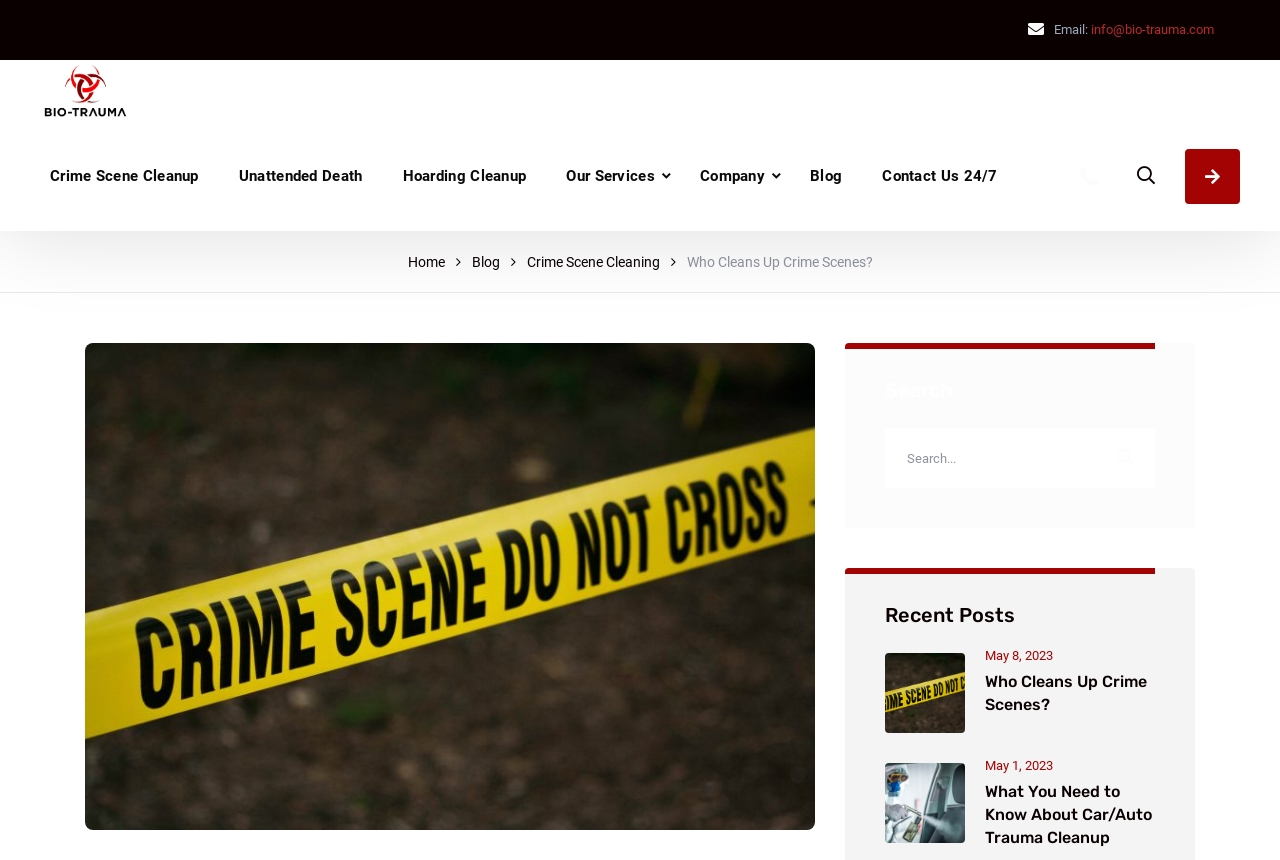Identify the bounding box coordinates for the UI element mentioned here: "Unattended Death". Provide the coordinates as four float values between 0 and 1, i.e., [left, top, right, bottom].

[0.171, 0.141, 0.299, 0.269]